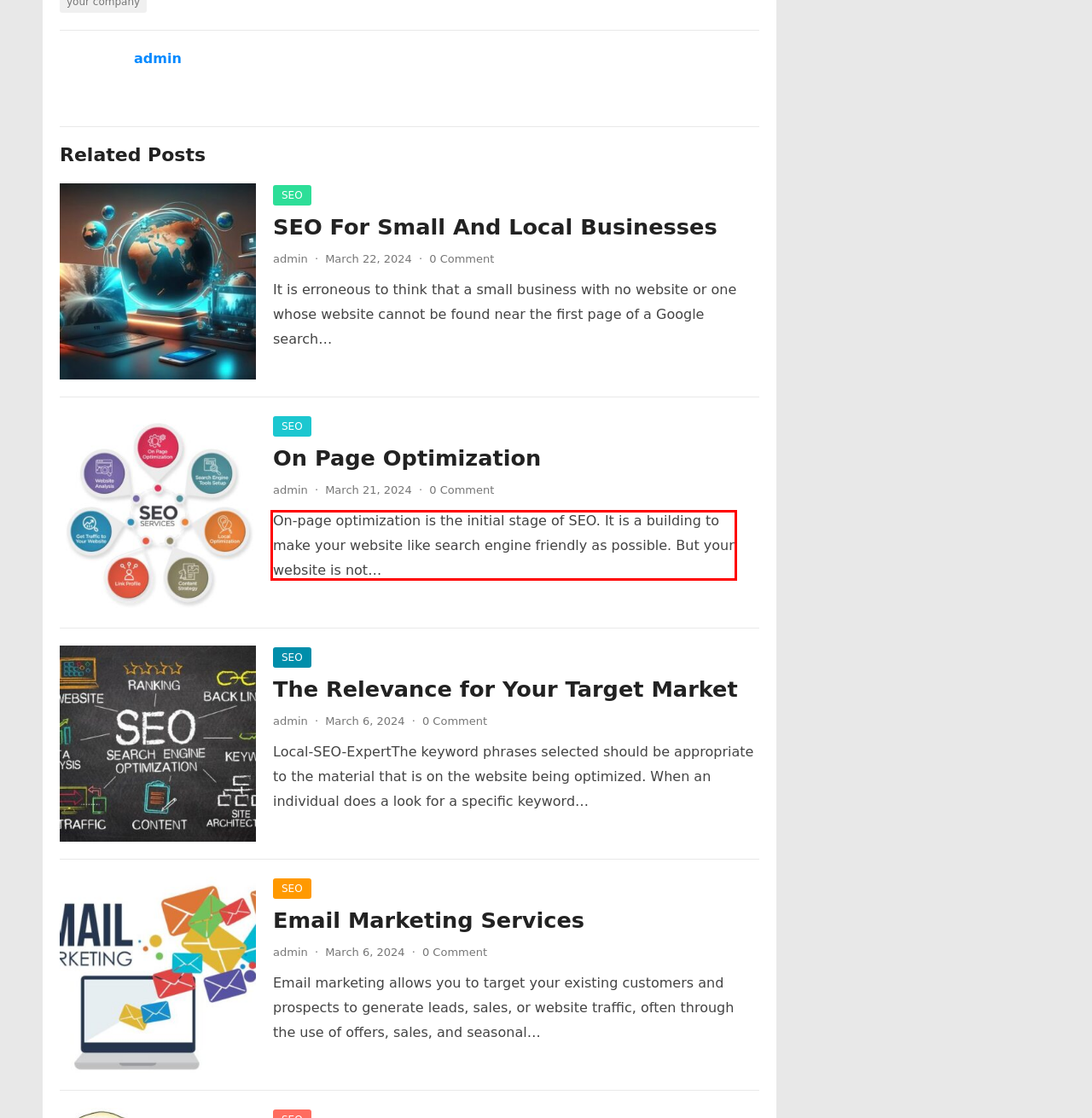Please look at the screenshot provided and find the red bounding box. Extract the text content contained within this bounding box.

On-page optimization is the initial stage of SEO. It is a building to make your website like search engine friendly as possible. But your website is not…